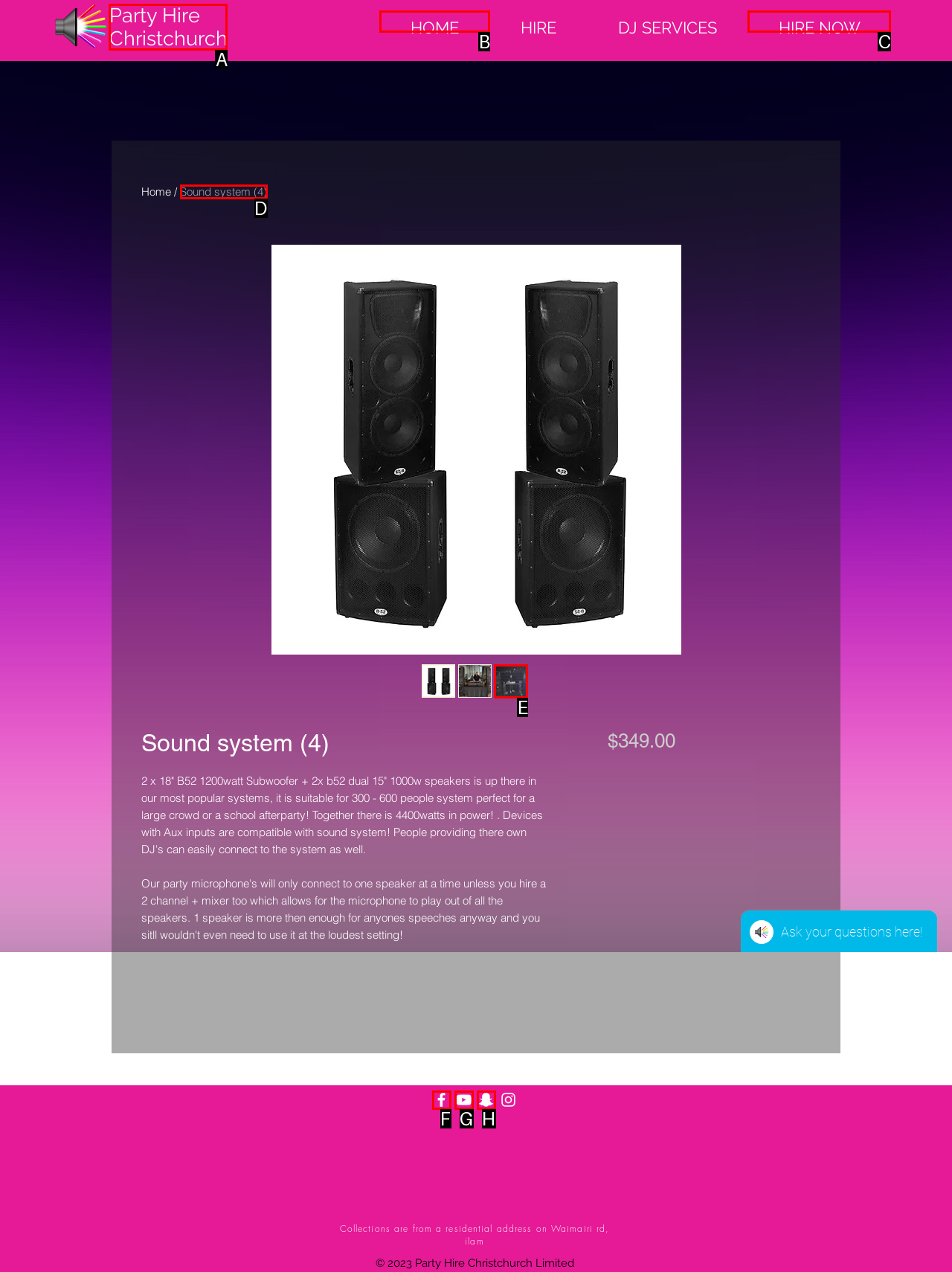Determine which option matches the element description: aria-label="White Snapchat Icon"
Reply with the letter of the appropriate option from the options provided.

H